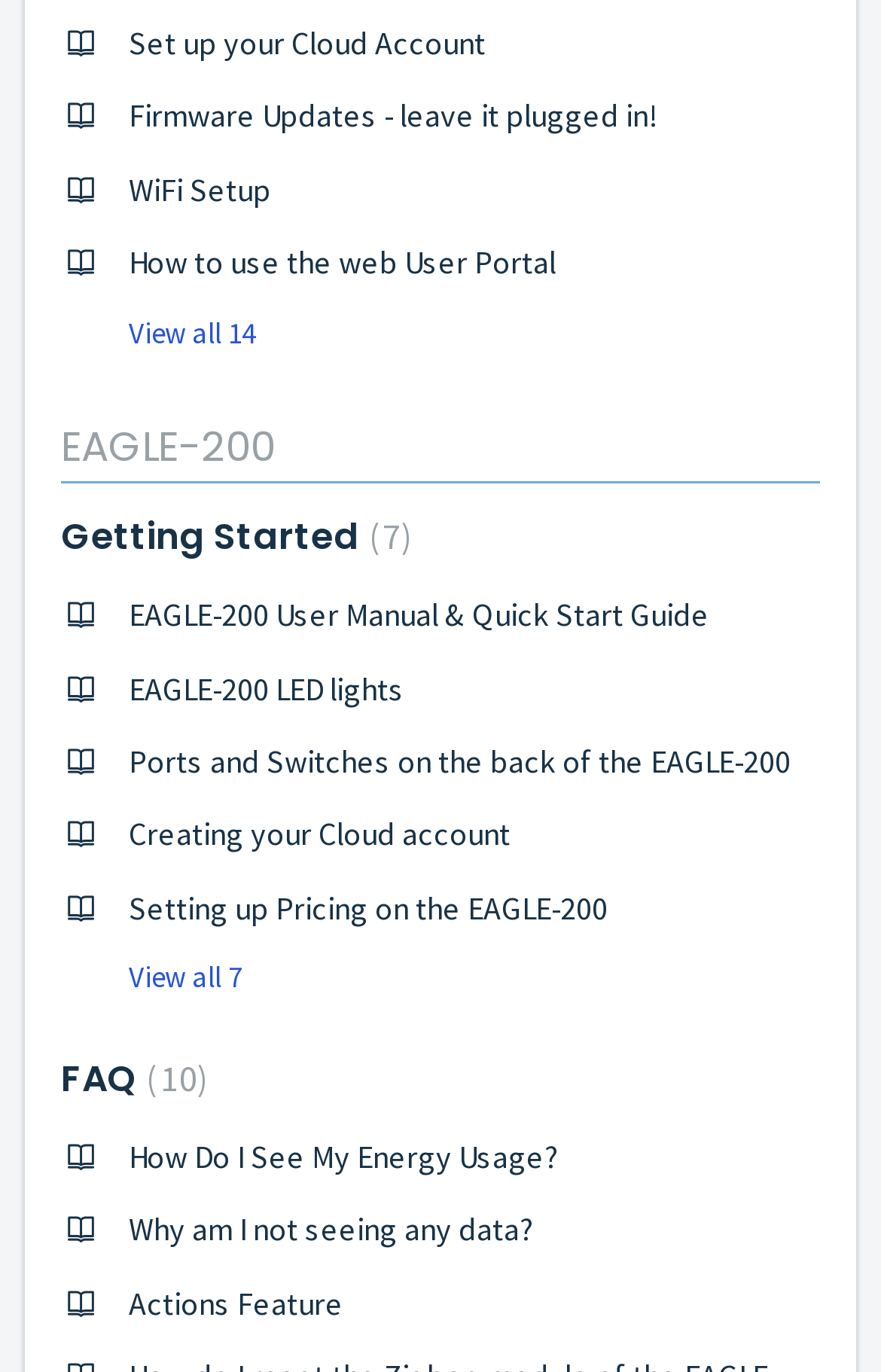Identify the bounding box coordinates for the element that needs to be clicked to fulfill this instruction: "View all 14". Provide the coordinates in the format of four float numbers between 0 and 1: [left, top, right, bottom].

[0.069, 0.228, 0.29, 0.256]